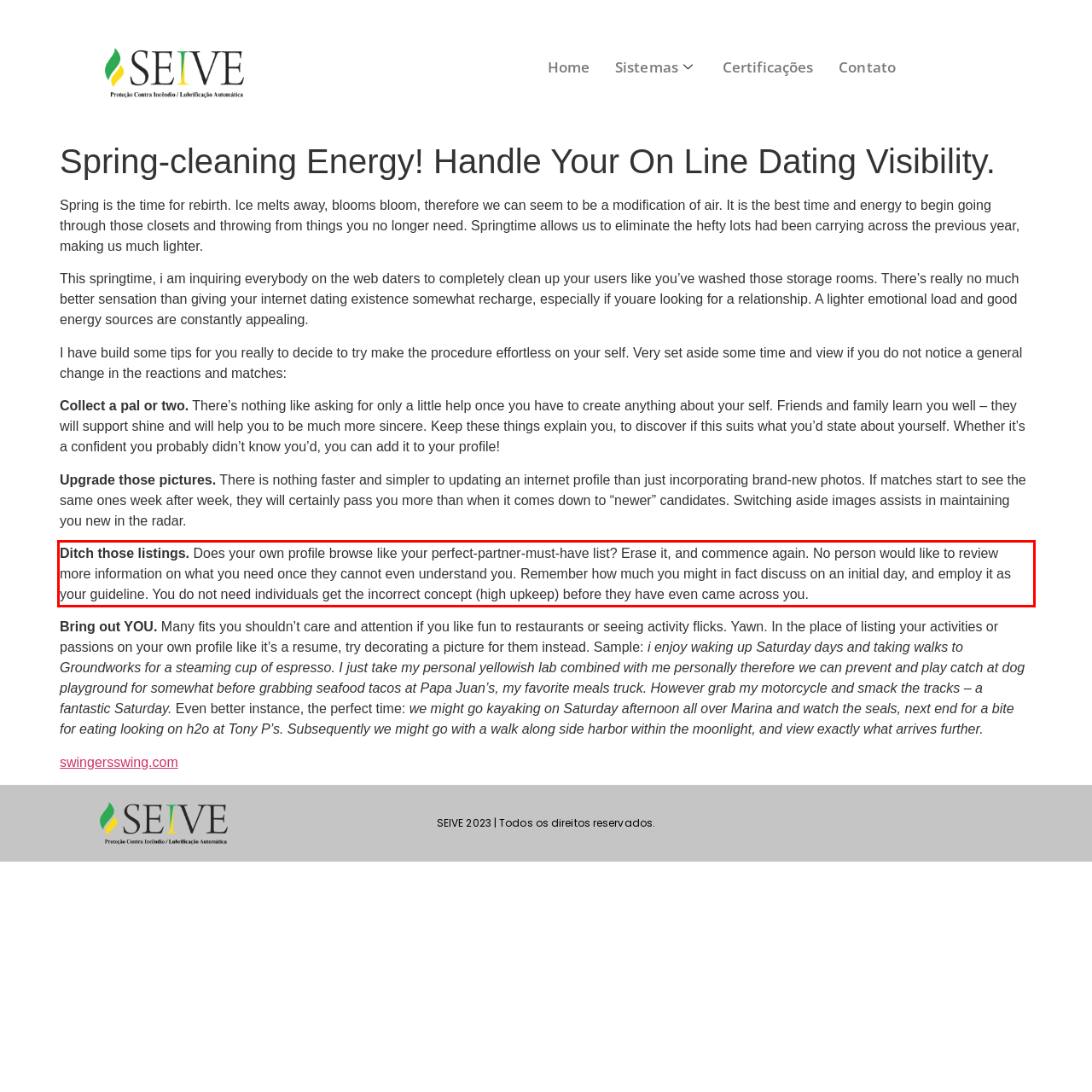Given a screenshot of a webpage, identify the red bounding box and perform OCR to recognize the text within that box.

Ditch those listings. Does your own profile browse like your perfect-partner-must-have list? Erase it, and commence again. No person would like to review more information on what you need once they cannot even understand you. Remember how much you might in fact discuss on an initial day, and employ it as your guideline. You do not need individuals get the incorrect concept (high upkeep) before they have even came across you.